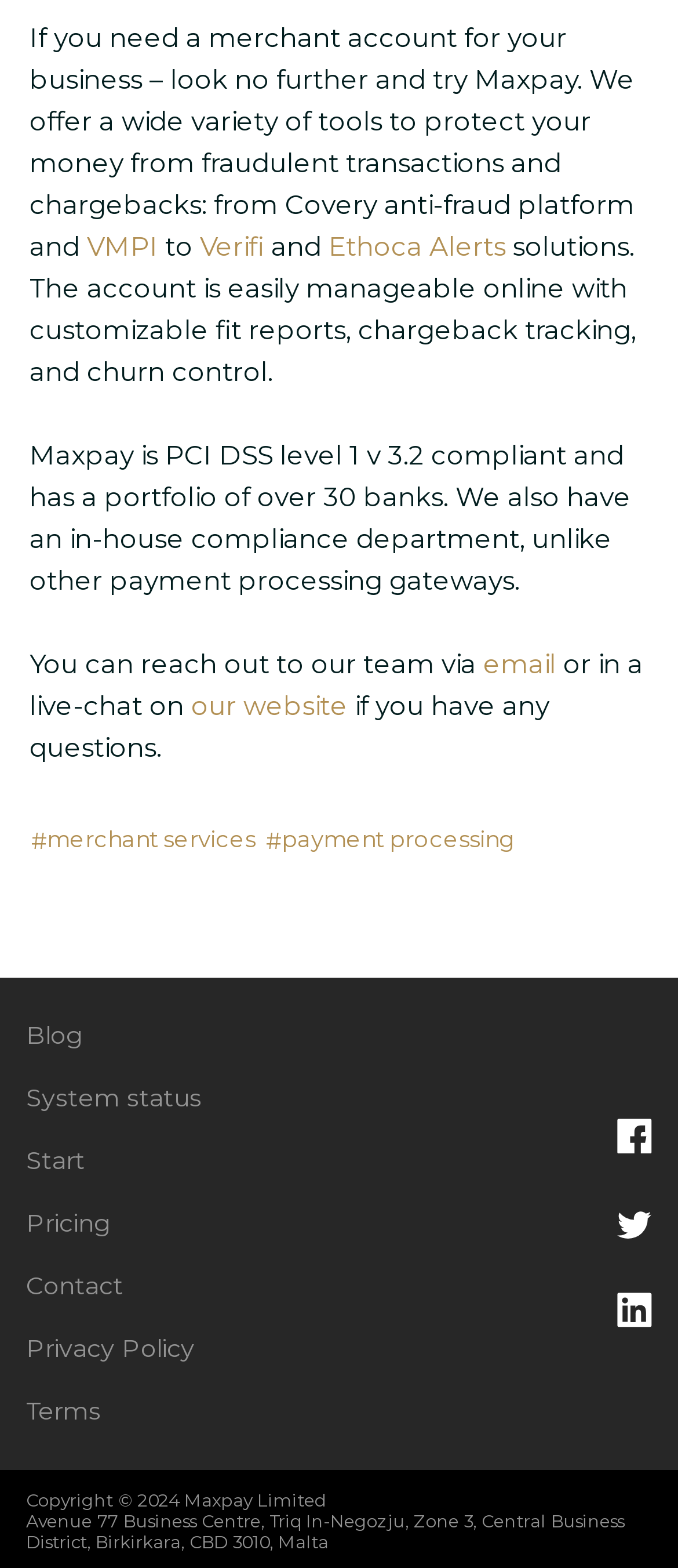Answer the question below in one word or phrase:
What year is the copyright of Maxpay Limited?

2024